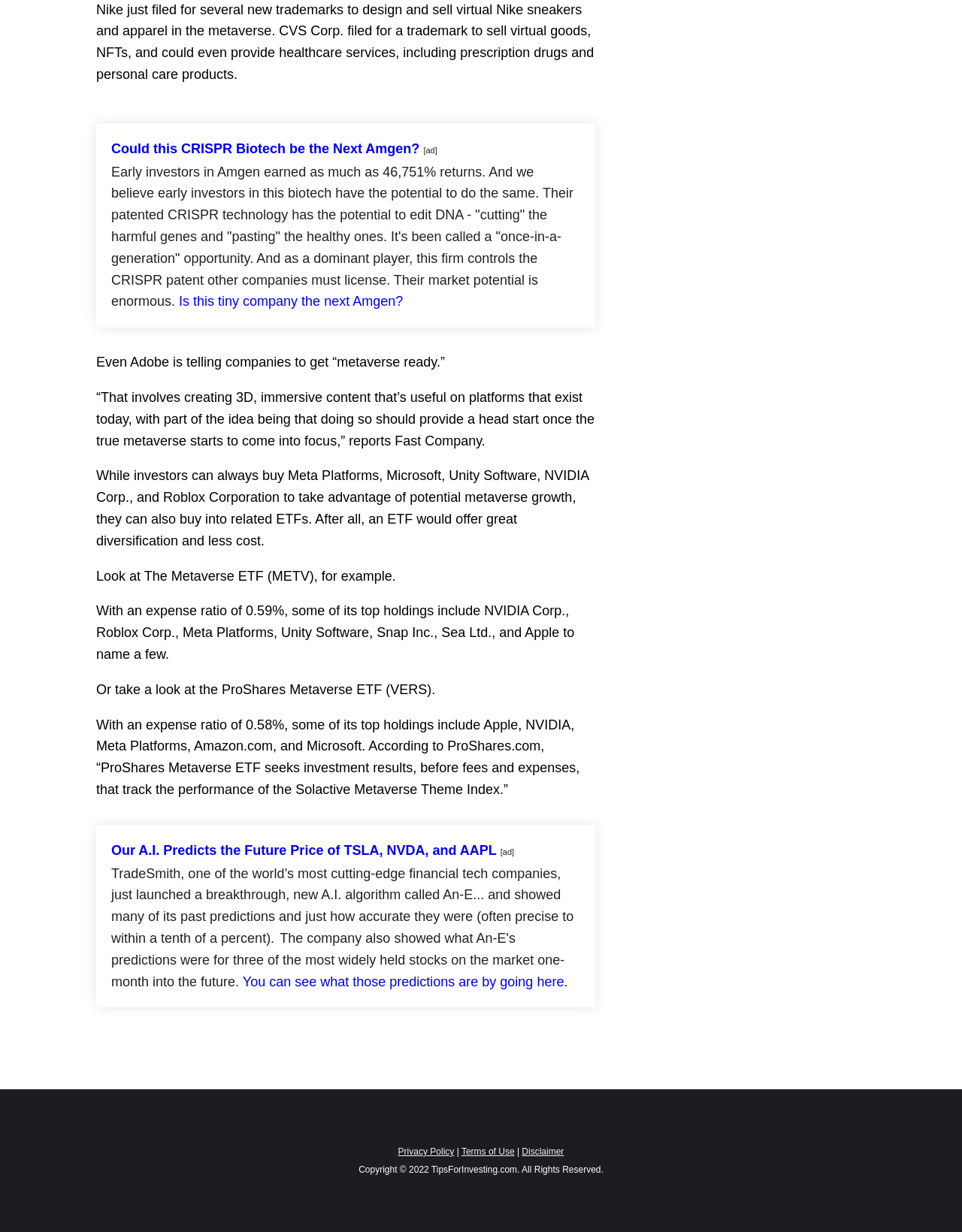Given the element description "Terms of Use", identify the bounding box of the corresponding UI element.

[0.48, 0.93, 0.535, 0.939]